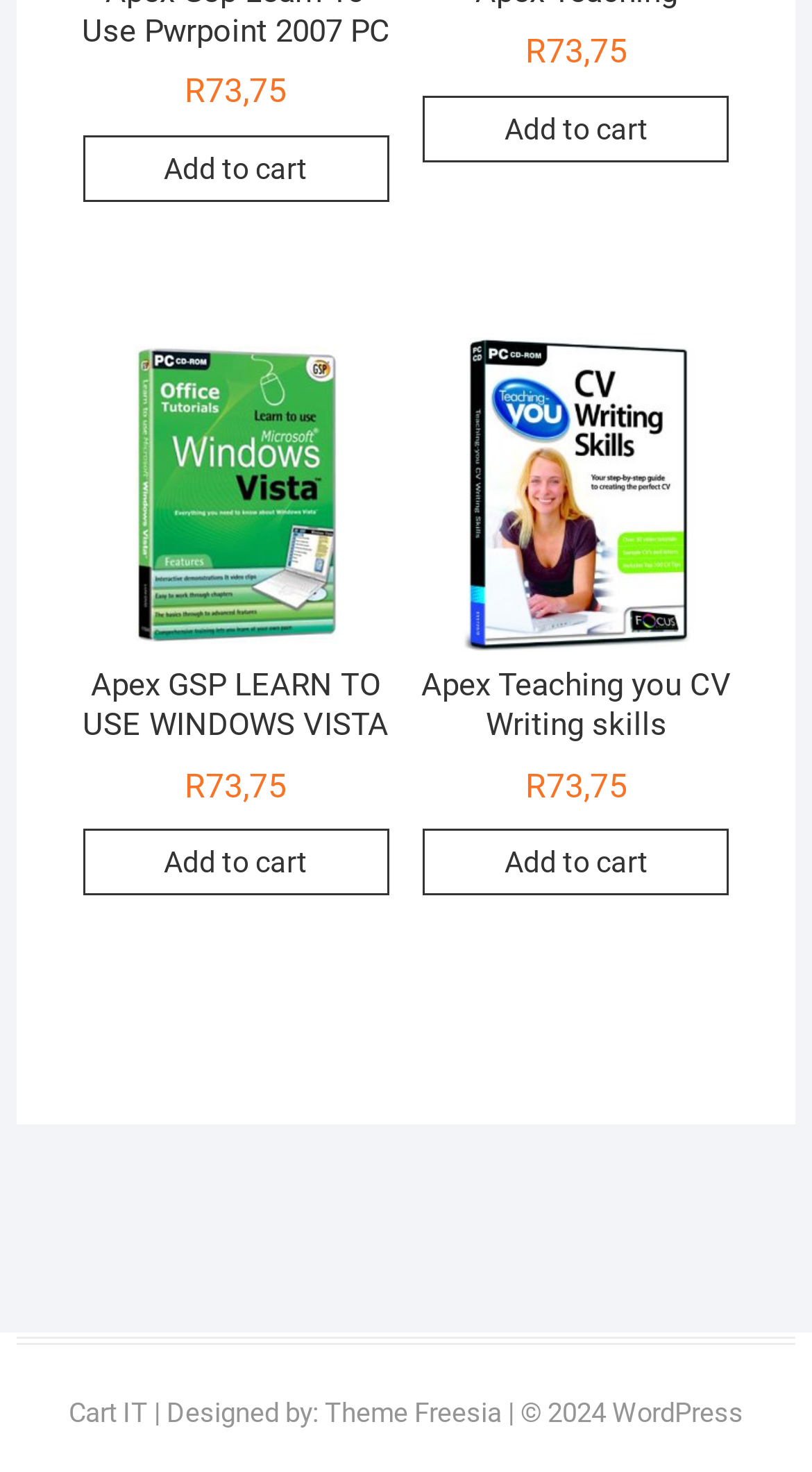Using the provided description: "WordPress", find the bounding box coordinates of the corresponding UI element. The output should be four float numbers between 0 and 1, in the format [left, top, right, bottom].

[0.754, 0.949, 0.915, 0.971]